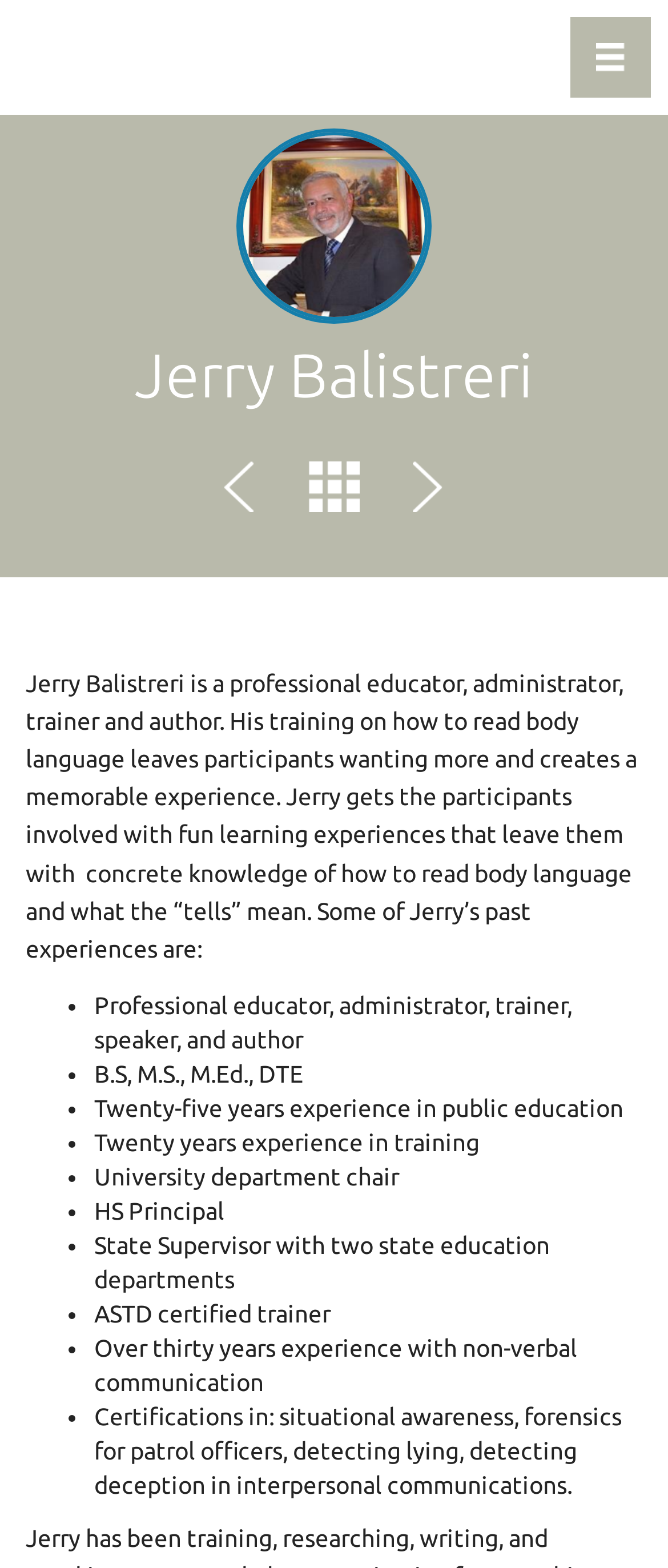Find the bounding box coordinates for the UI element that matches this description: "Film Festivals | Focus".

None